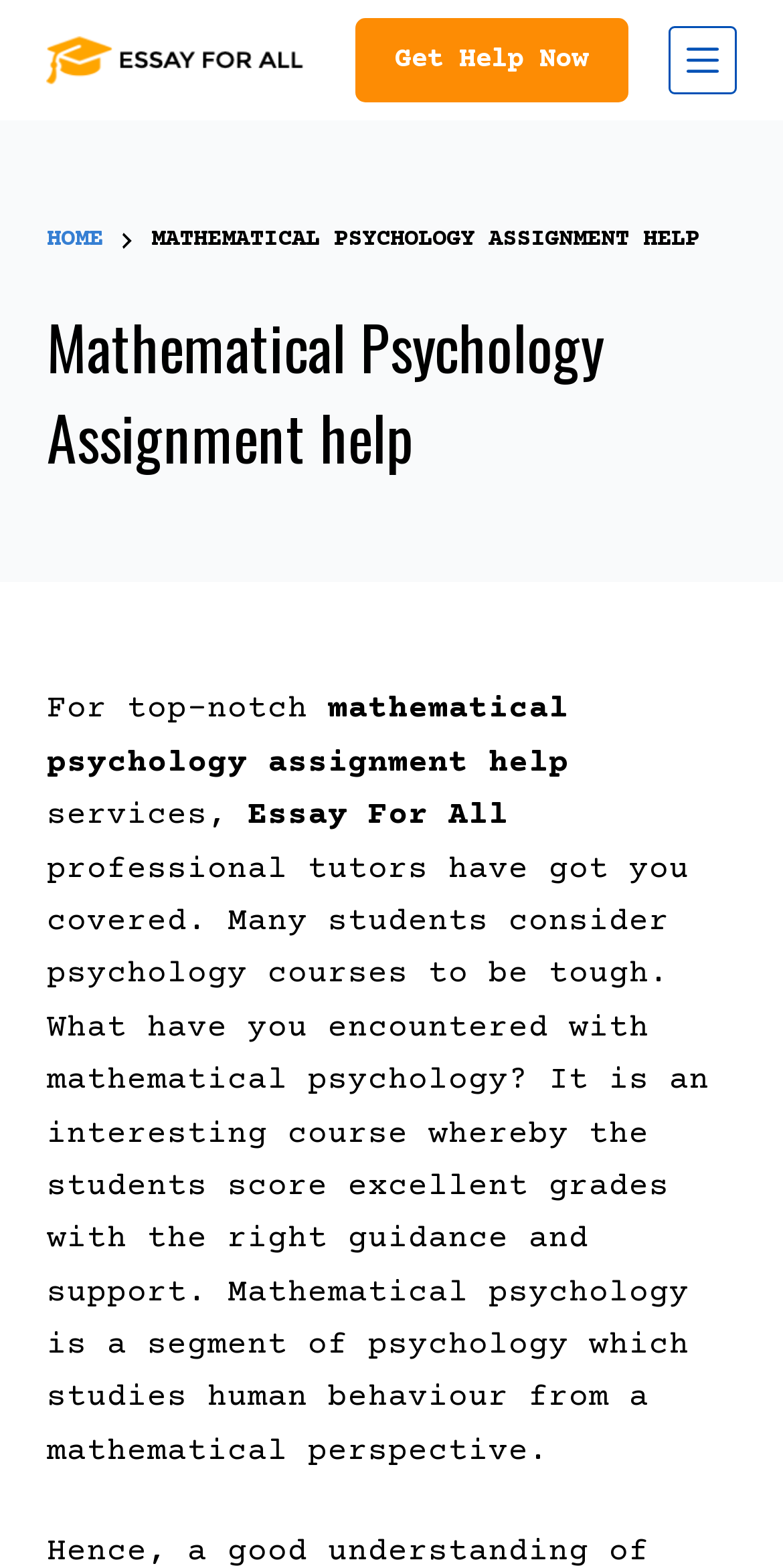What is the main topic of the webpage?
By examining the image, provide a one-word or phrase answer.

Mathematical Psychology Assignment Help